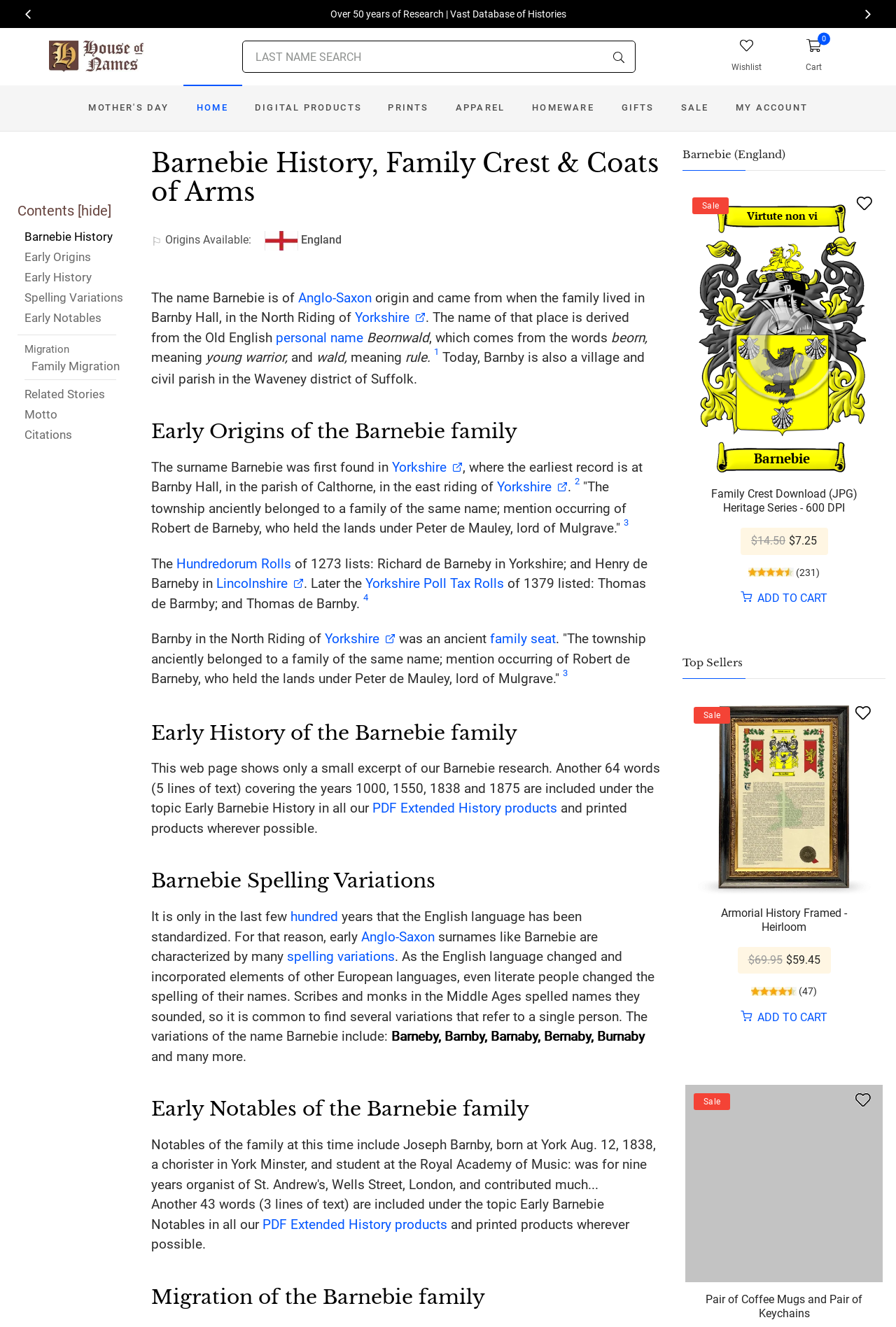Provide a comprehensive description of the webpage.

This webpage is about the Barnebie surname, family crest, and coat of arms, with a focus on the English origin. At the top, there is a layout table with a header that reads "Over 50 years of Research | Vast Database of Histories". Below this, there is a search box and a button with a search icon. To the right of the search box, there are links to "Wishlist", "0 Cart", and a logo of "HouseofNames" with an image.

The main content of the webpage is divided into sections, each with a heading. The first section is about the Barnebie history, family crest, and coats of arms. It includes an image of England and a description of the origin of the name Barnebie, which is derived from the Old English personal name Beornwald. The text explains that the name comes from the words "beorn", meaning "young warrior", and "wald", meaning "rule".

The next section is about the early origins of the Barnebie family, which were first found in Yorkshire. The text mentions that the earliest record is at Barnby Hall, in the parish of Calthorne, in the east riding of Yorkshire. There are also references to Robert de Barneby, who held the lands under Peter de Mauley, lord of Mulgrave.

The following sections provide more information about the early history of the Barnebie family, including mentions in the Hundredorum Rolls of 1273 and the Yorkshire Poll Tax Rolls of 1379. There are also links to additional resources, such as citations and related stories.

Throughout the webpage, there are links to other sections, such as "Migration", "Family Migration", "Motto", and "Citations". The webpage also includes a navigation menu at the top with links to "HOME", "DIGITAL PRODUCTS", "PRINTS", "APPAREL", "HOMEWARE", "GIFTS", "SALE", and "MY ACCOUNT".